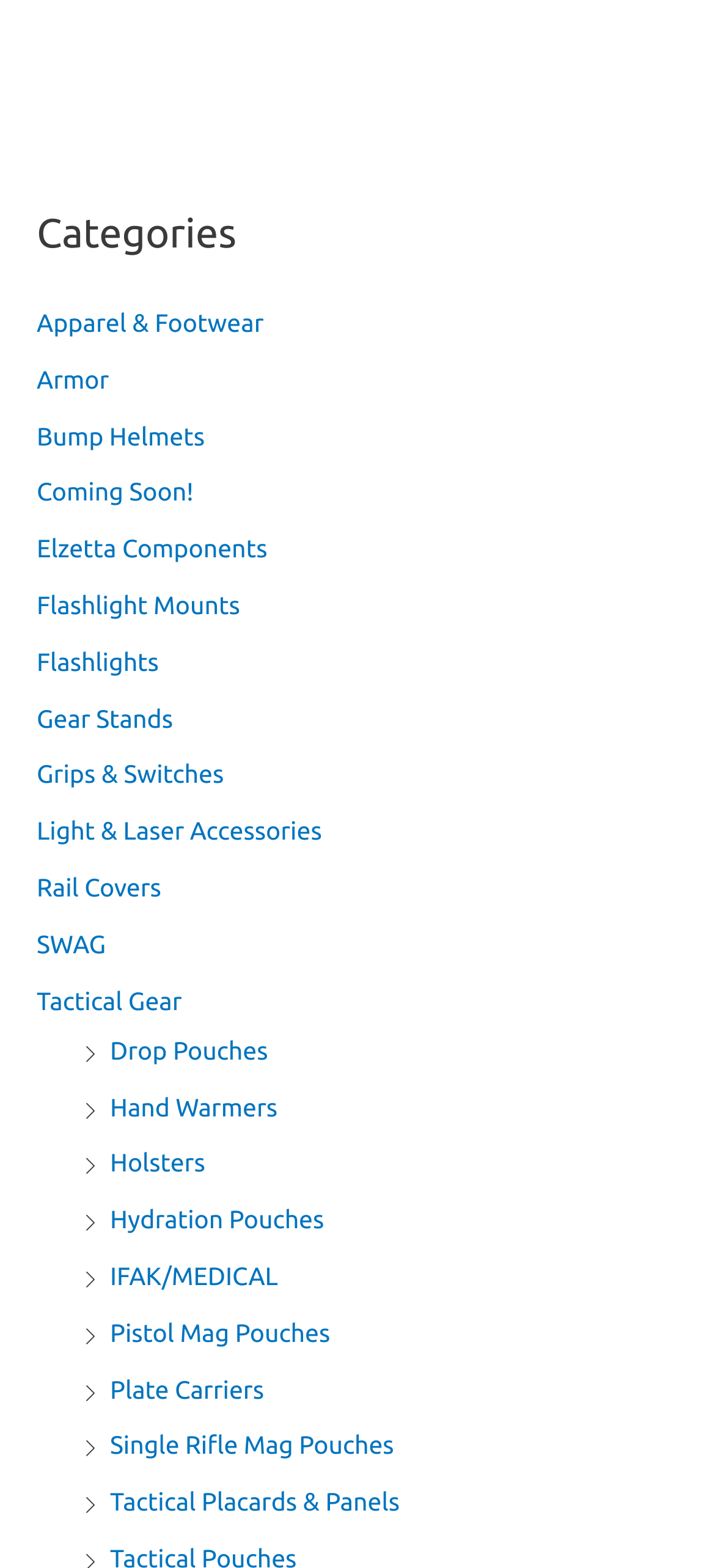Find the UI element described as: "Grips & Switches" and predict its bounding box coordinates. Ensure the coordinates are four float numbers between 0 and 1, [left, top, right, bottom].

[0.051, 0.484, 0.313, 0.503]